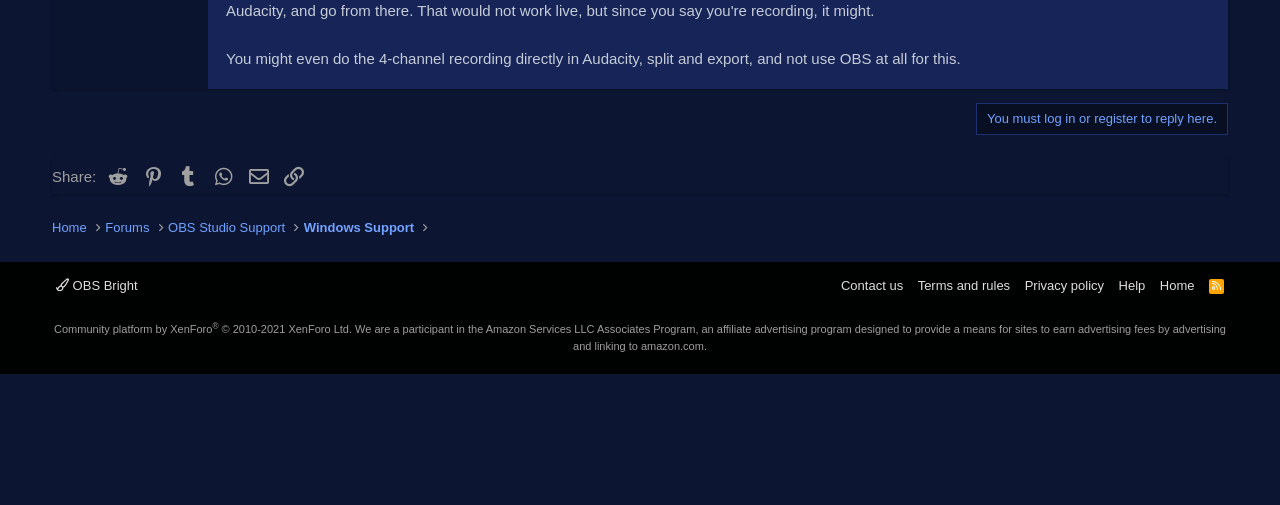Find the bounding box coordinates of the clickable element required to execute the following instruction: "Go to OBS Studio Support". Provide the coordinates as four float numbers between 0 and 1, i.e., [left, top, right, bottom].

[0.131, 0.432, 0.223, 0.471]